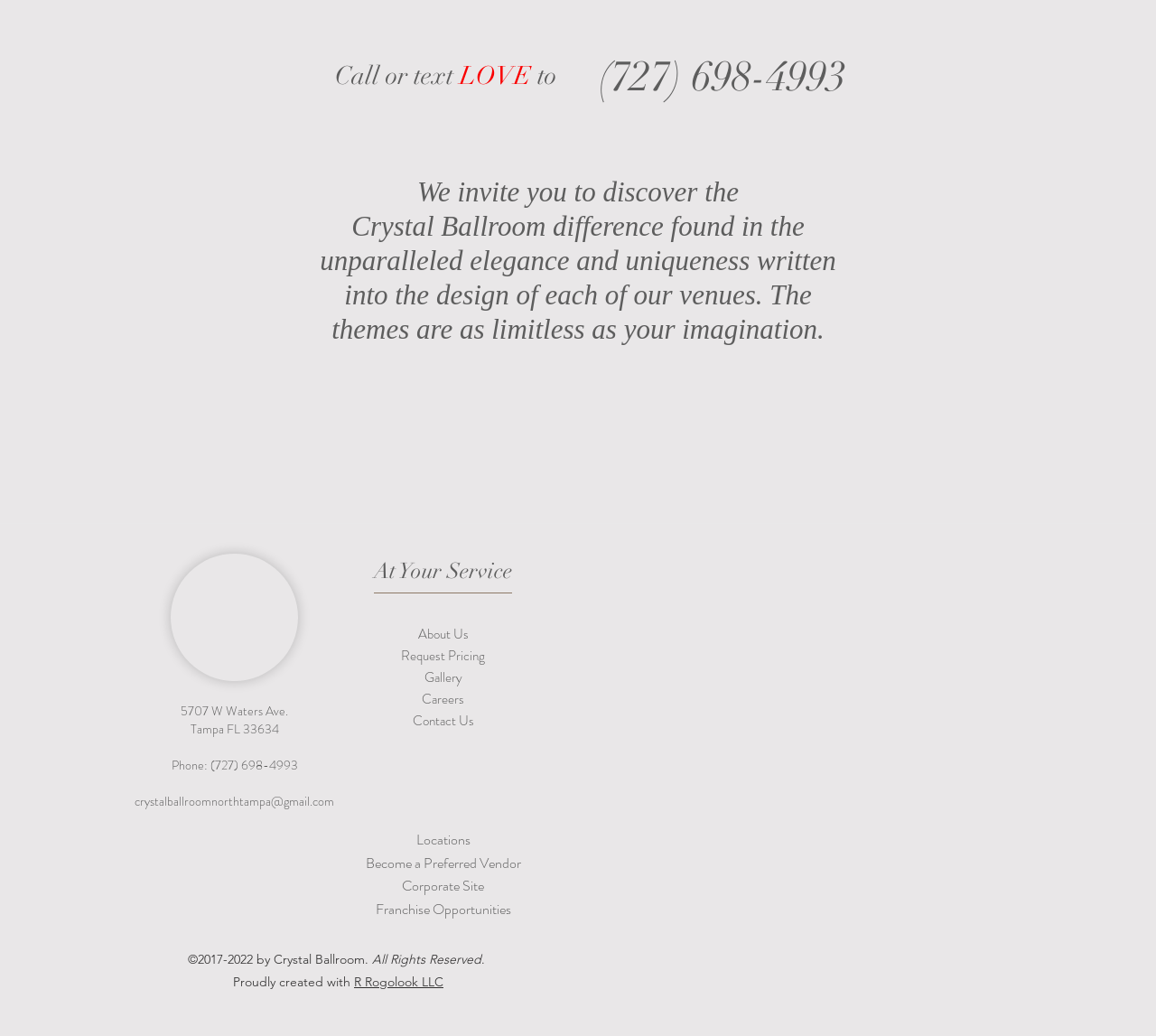Bounding box coordinates should be provided in the format (top-left x, top-left y, bottom-right x, bottom-right y) with all values between 0 and 1. Identify the bounding box for this UI element: Become a Preferred Vendor

[0.316, 0.823, 0.45, 0.843]